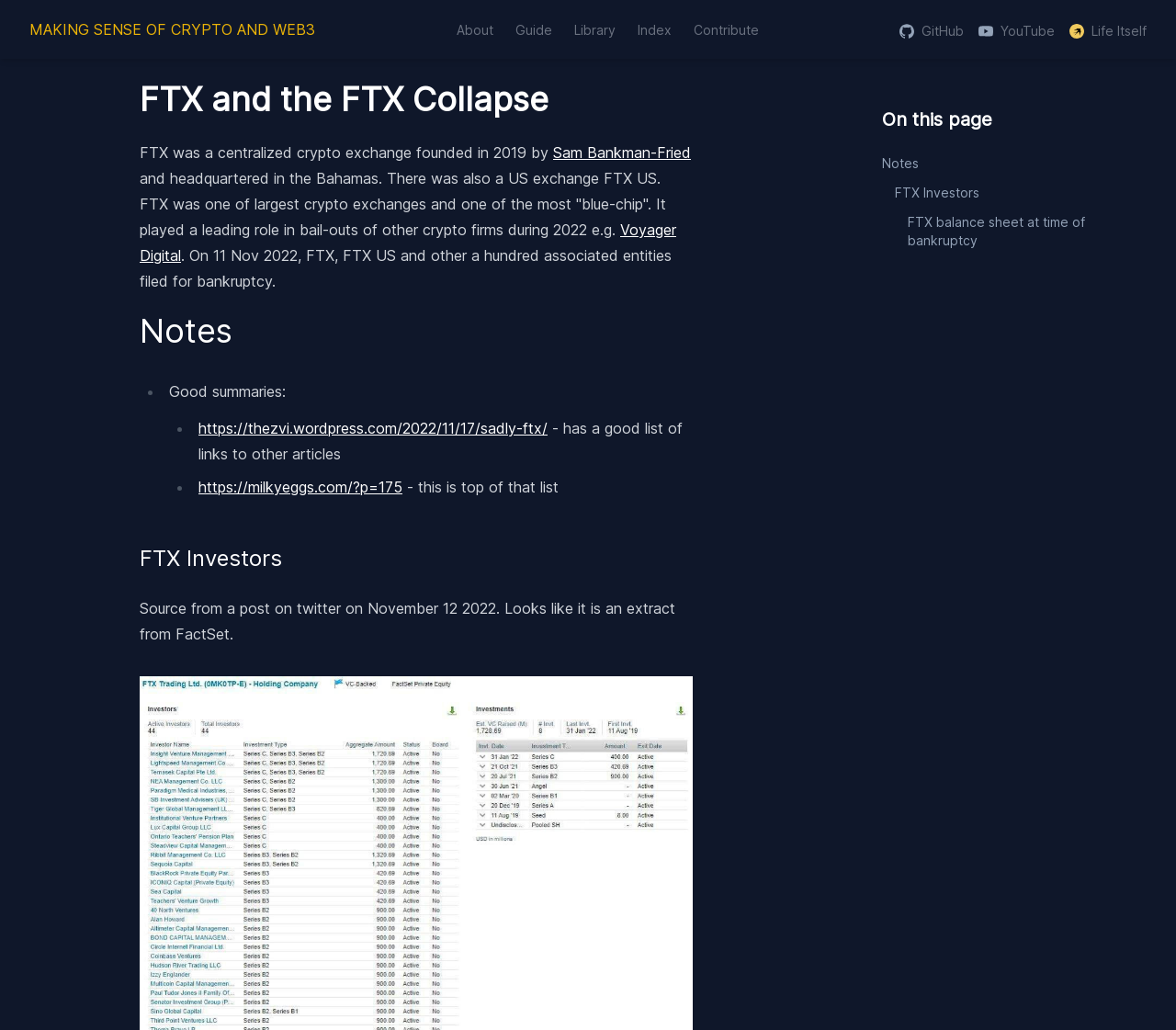Please determine the bounding box coordinates of the clickable area required to carry out the following instruction: "Open the 'GitHub' link". The coordinates must be four float numbers between 0 and 1, represented as [left, top, right, bottom].

[0.784, 0.021, 0.82, 0.039]